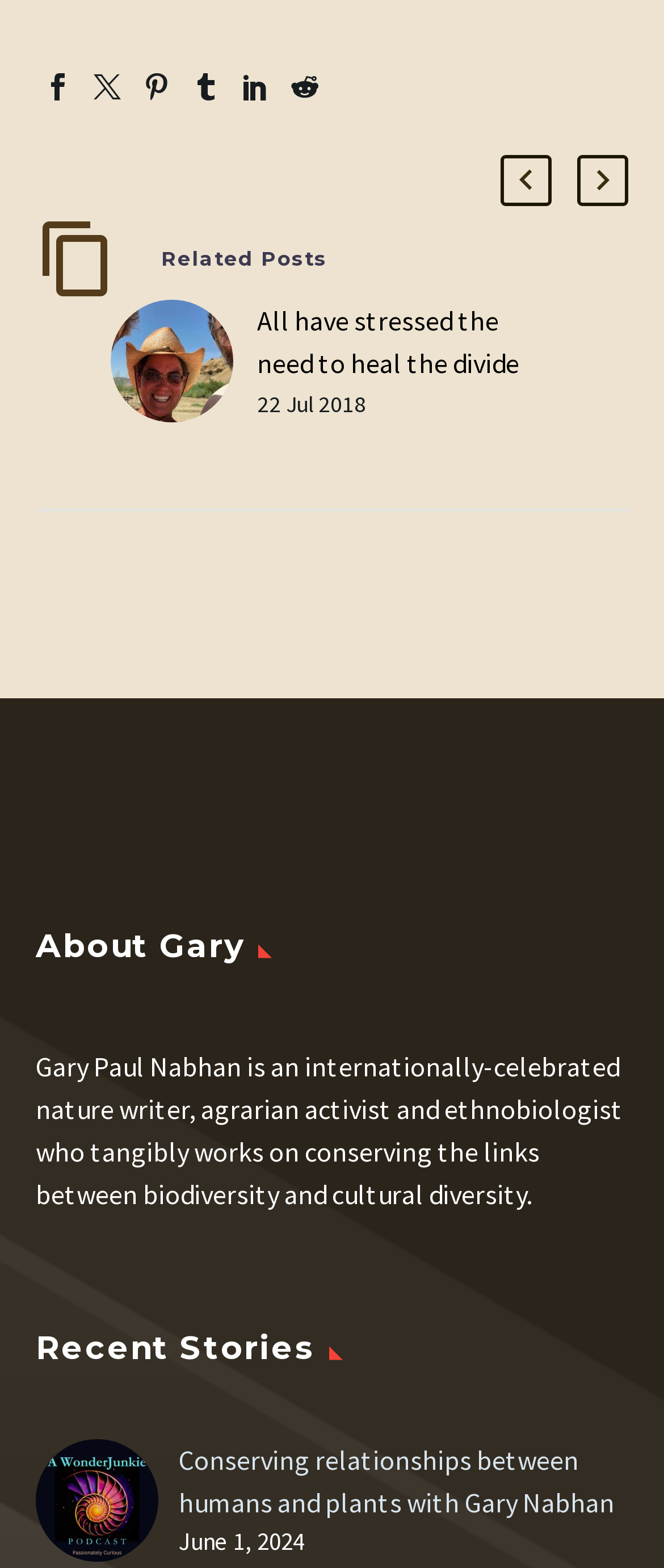Can you look at the image and give a comprehensive answer to the question:
What is the date of the story 'Conserving relationships between humans and plants with Gary Nabhan'?

The date of the story can be determined by looking at the static text 'June 1, 2024' which is located below the link 'Conserving relationships between humans and plants with Gary Nabhan'.